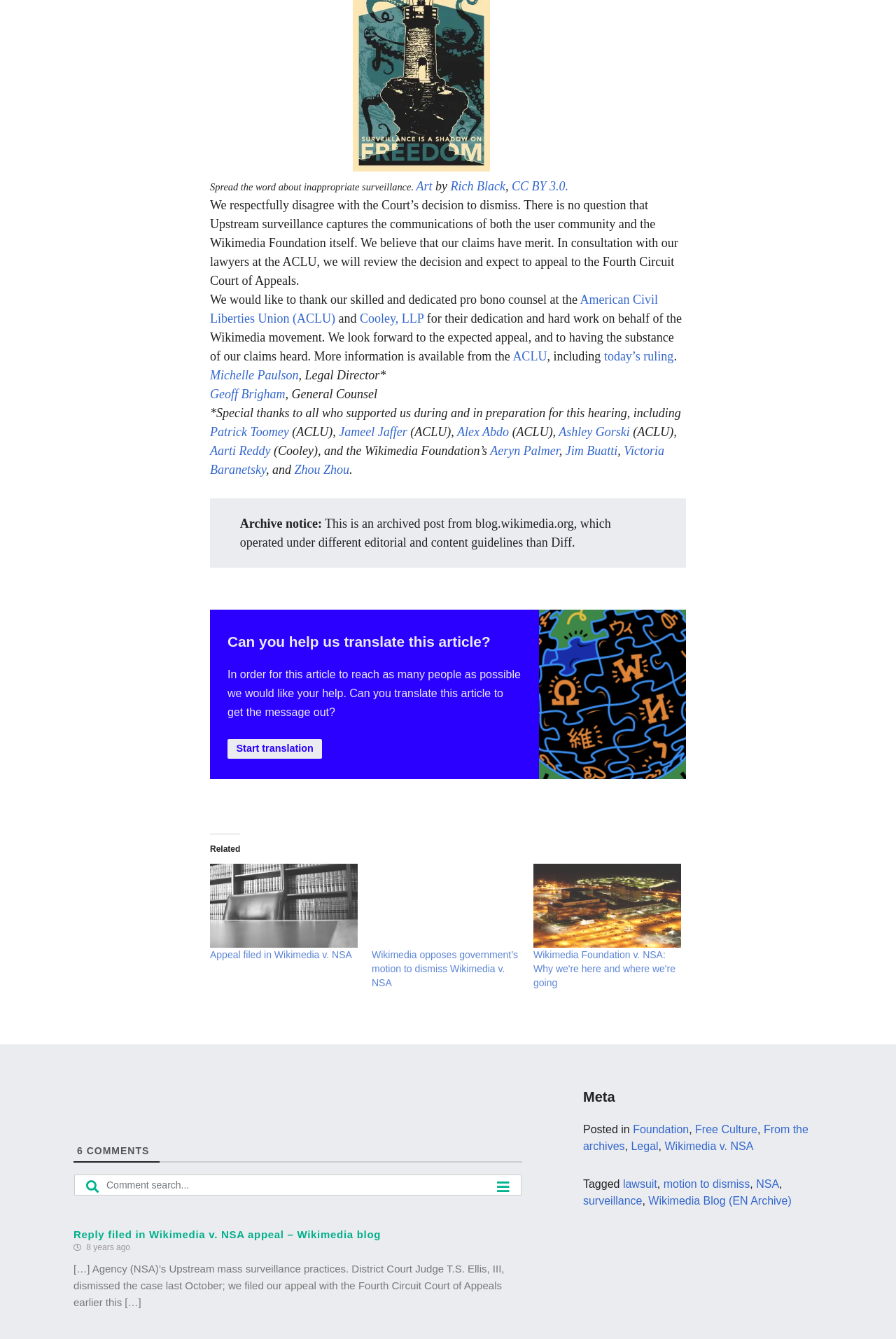Locate the bounding box coordinates of the element that should be clicked to execute the following instruction: "Click on the 'Home' link".

None